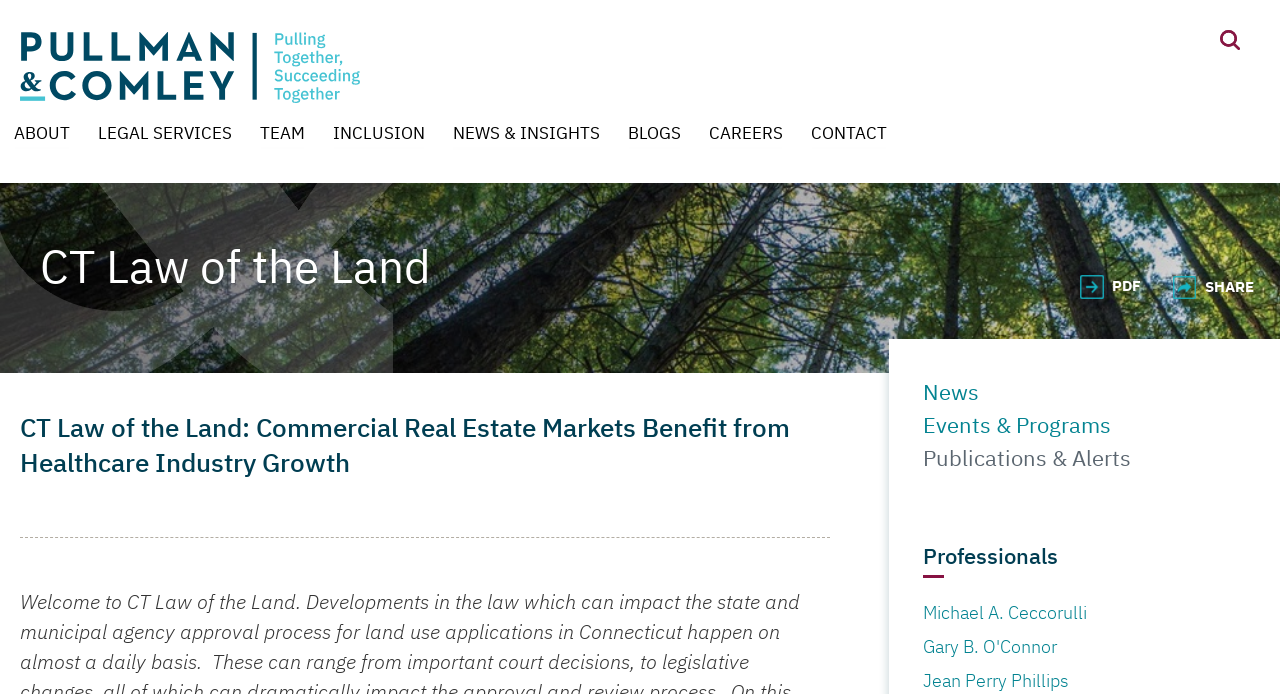Locate the bounding box coordinates of the area where you should click to accomplish the instruction: "download pdf".

[0.839, 0.389, 0.896, 0.438]